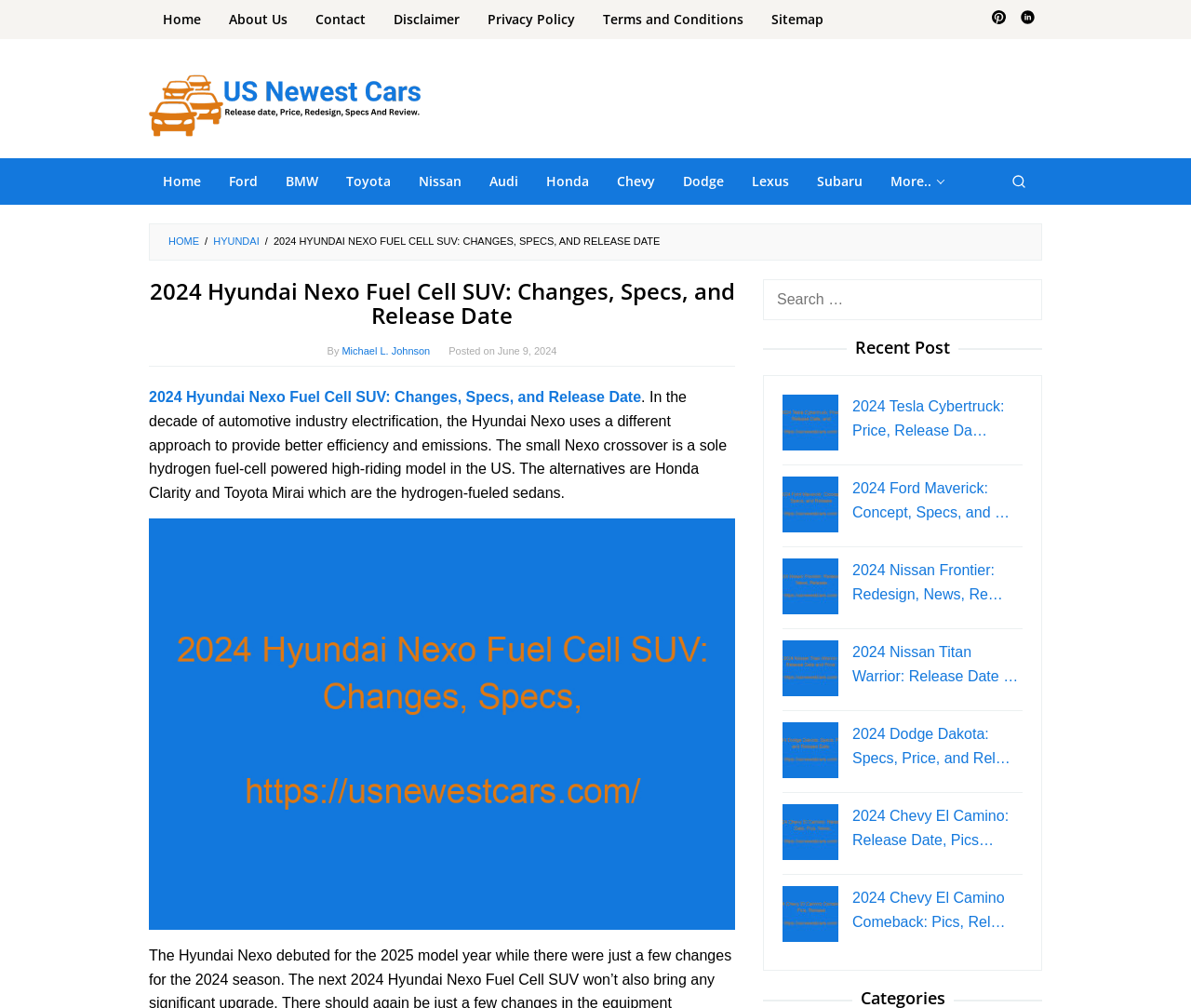Please indicate the bounding box coordinates of the element's region to be clicked to achieve the instruction: "Click on the 'Home' link". Provide the coordinates as four float numbers between 0 and 1, i.e., [left, top, right, bottom].

[0.125, 0.0, 0.18, 0.039]